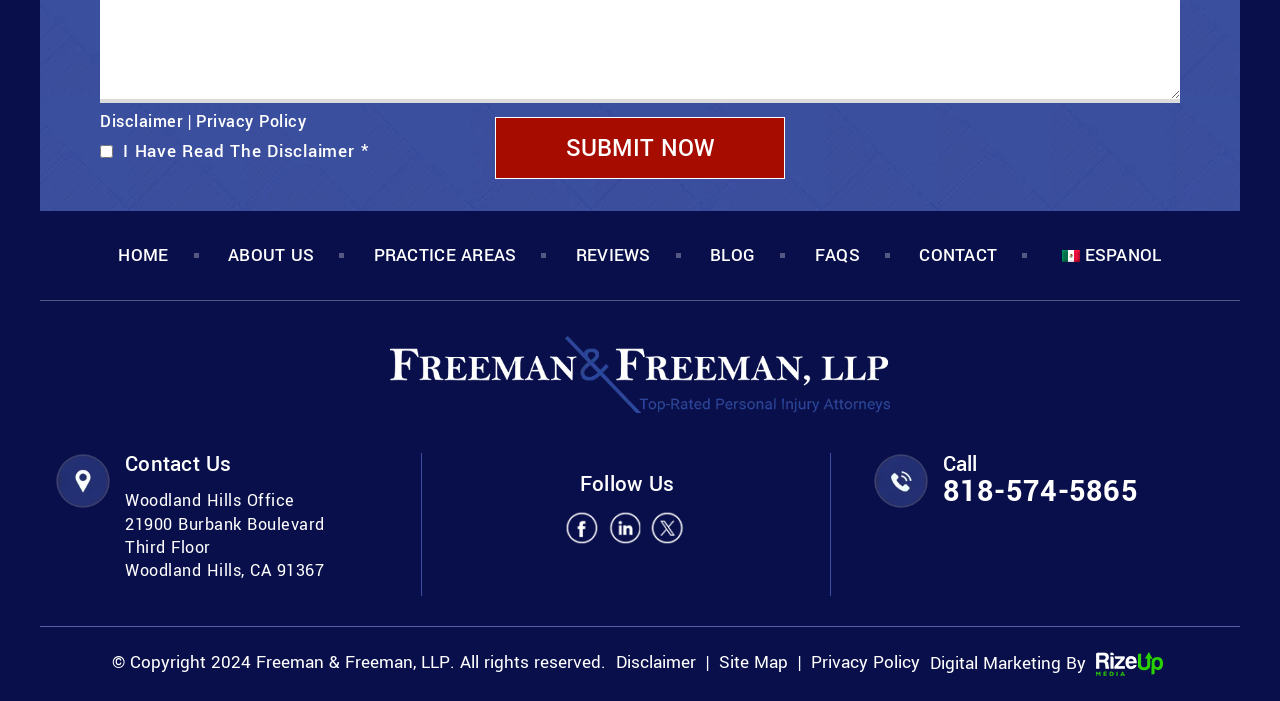Using the information in the image, could you please answer the following question in detail:
What is the phone number to call?

I found the phone number by looking at the section that says 'Call 818-574-5865' and then reading the phone number provided.